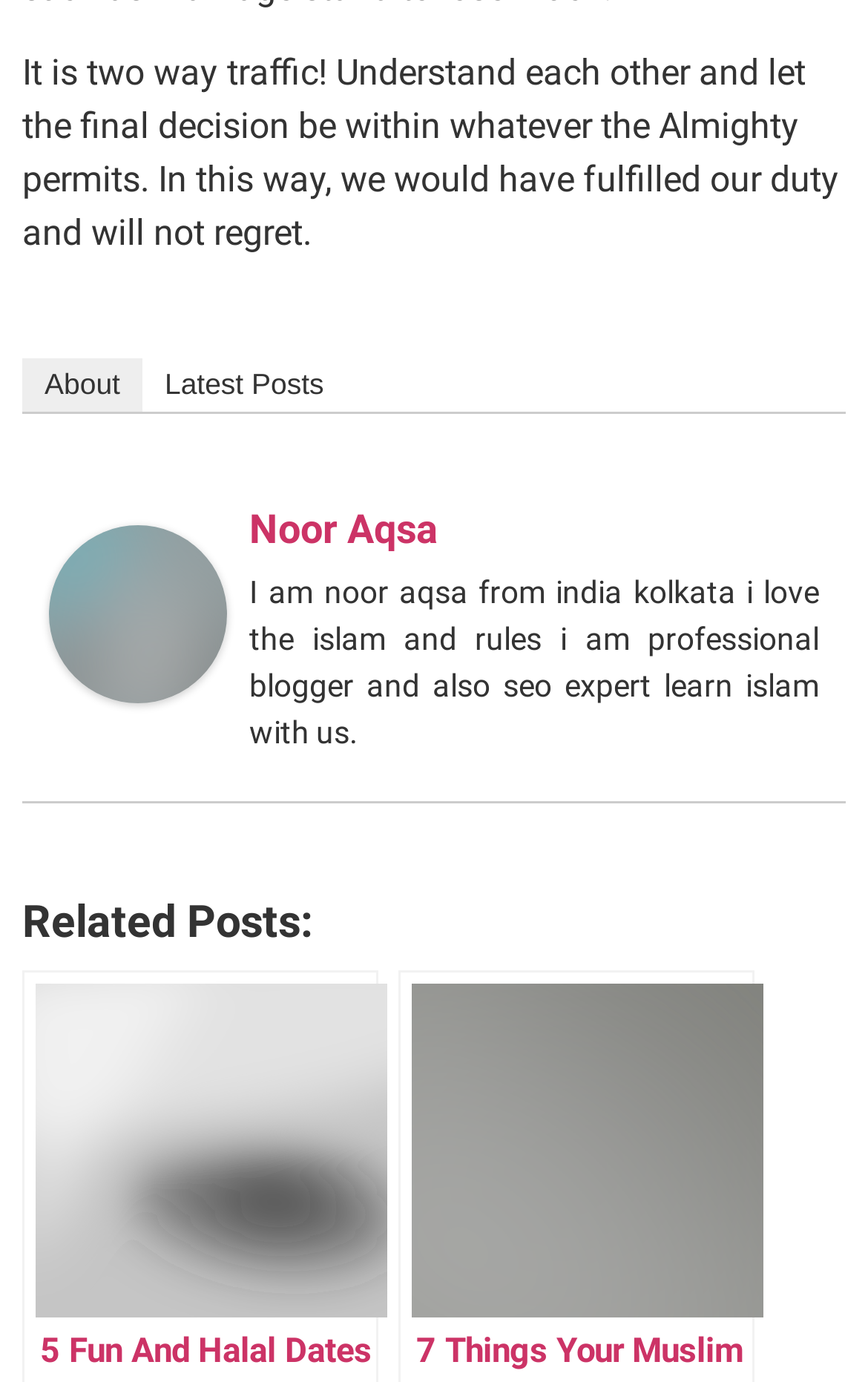What is the location of the blogger?
Please craft a detailed and exhaustive response to the question.

The blogger mentions their location in the text 'I am noor aqsa from india kolkata...' which is located below the link 'mm'.